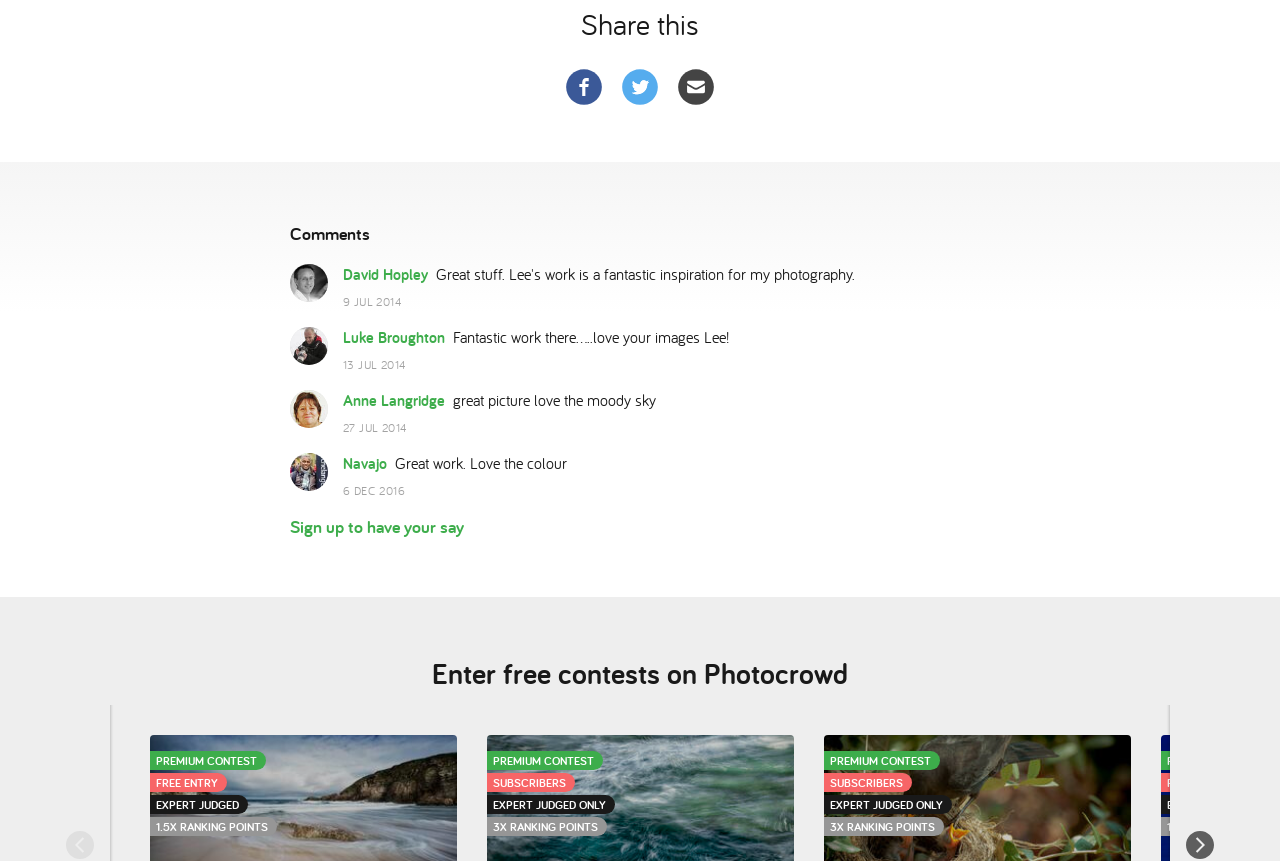Determine the bounding box coordinates of the clickable region to execute the instruction: "Go to previous page". The coordinates should be four float numbers between 0 and 1, denoted as [left, top, right, bottom].

[0.051, 0.964, 0.074, 0.999]